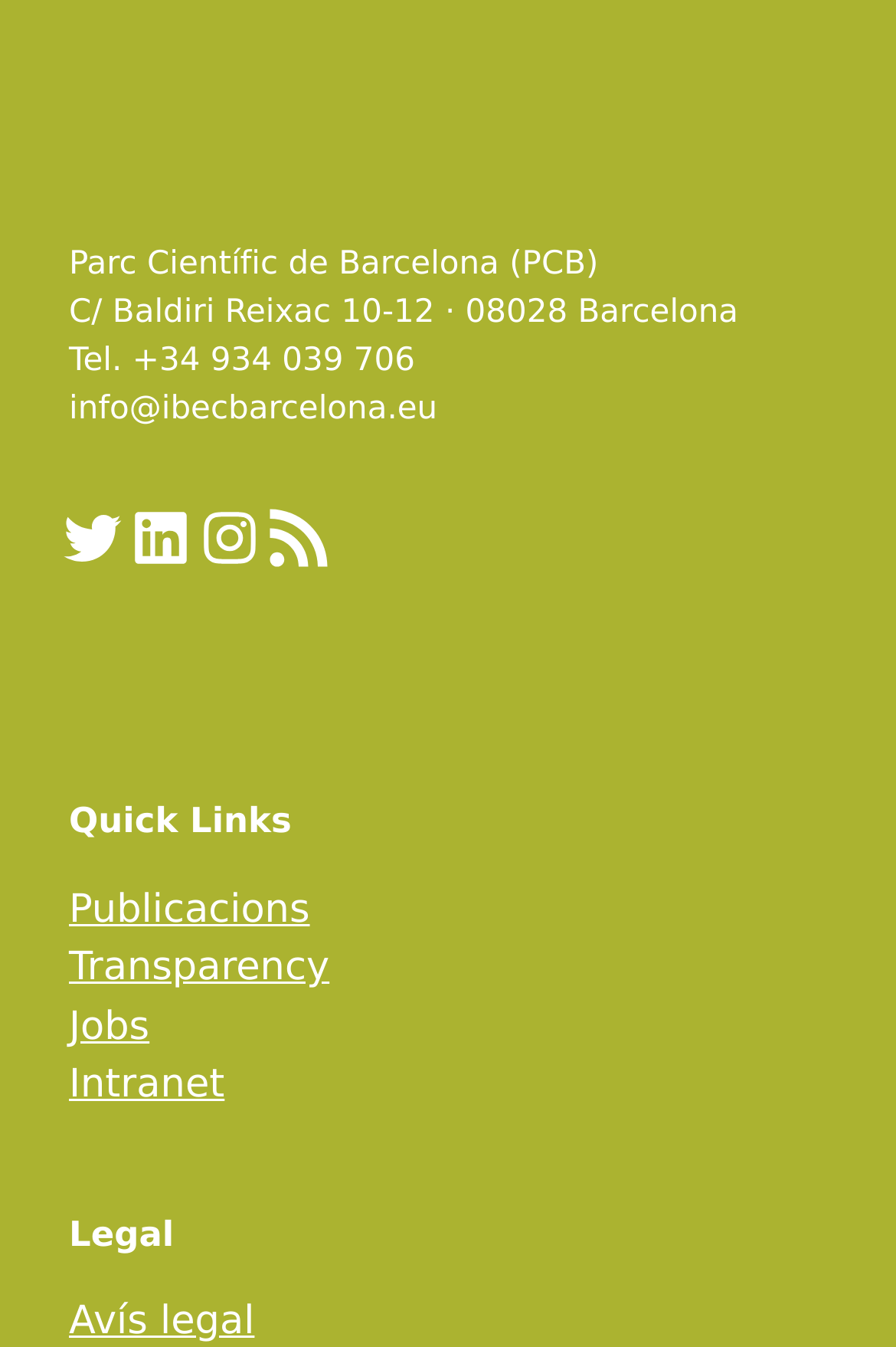Please find the bounding box coordinates of the clickable region needed to complete the following instruction: "View Publicacions". The bounding box coordinates must consist of four float numbers between 0 and 1, i.e., [left, top, right, bottom].

[0.077, 0.658, 0.346, 0.692]